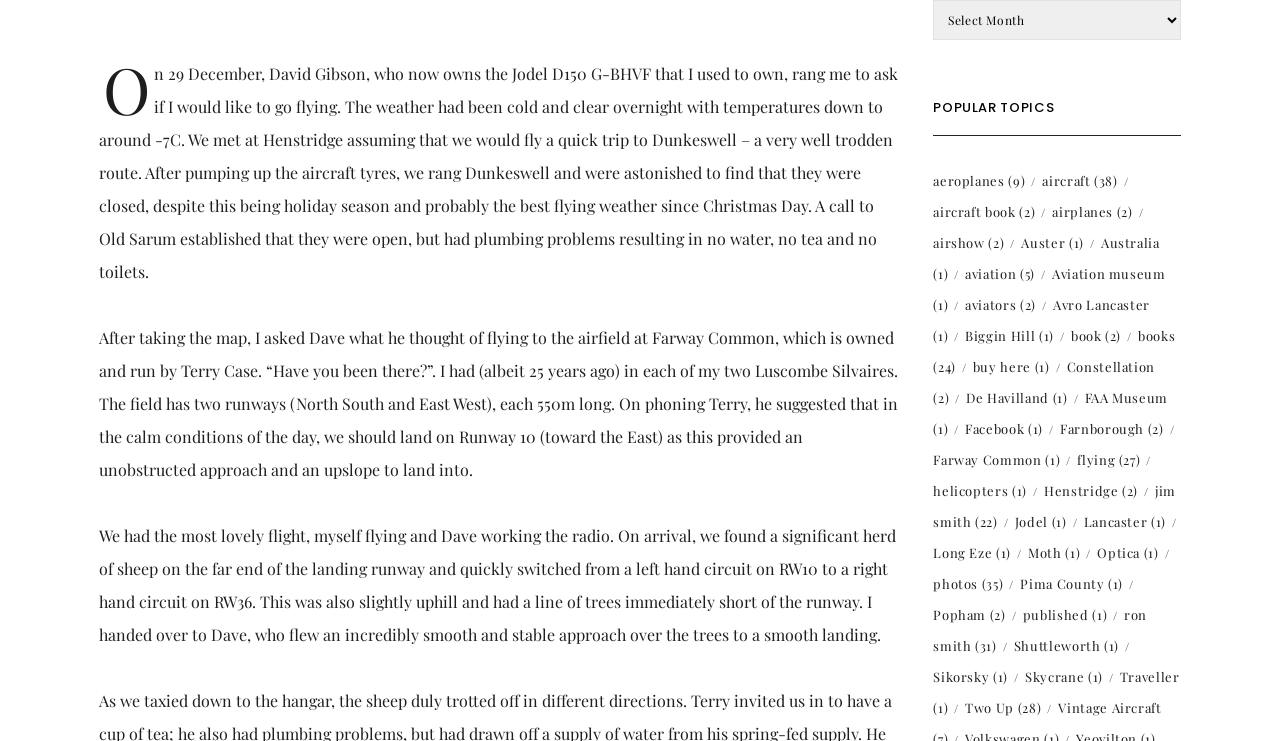Please predict the bounding box coordinates (top-left x, top-left y, bottom-right x, bottom-right y) for the UI element in the screenshot that fits the description: Avro Lancaster (1)

[0.729, 0.4, 0.898, 0.465]